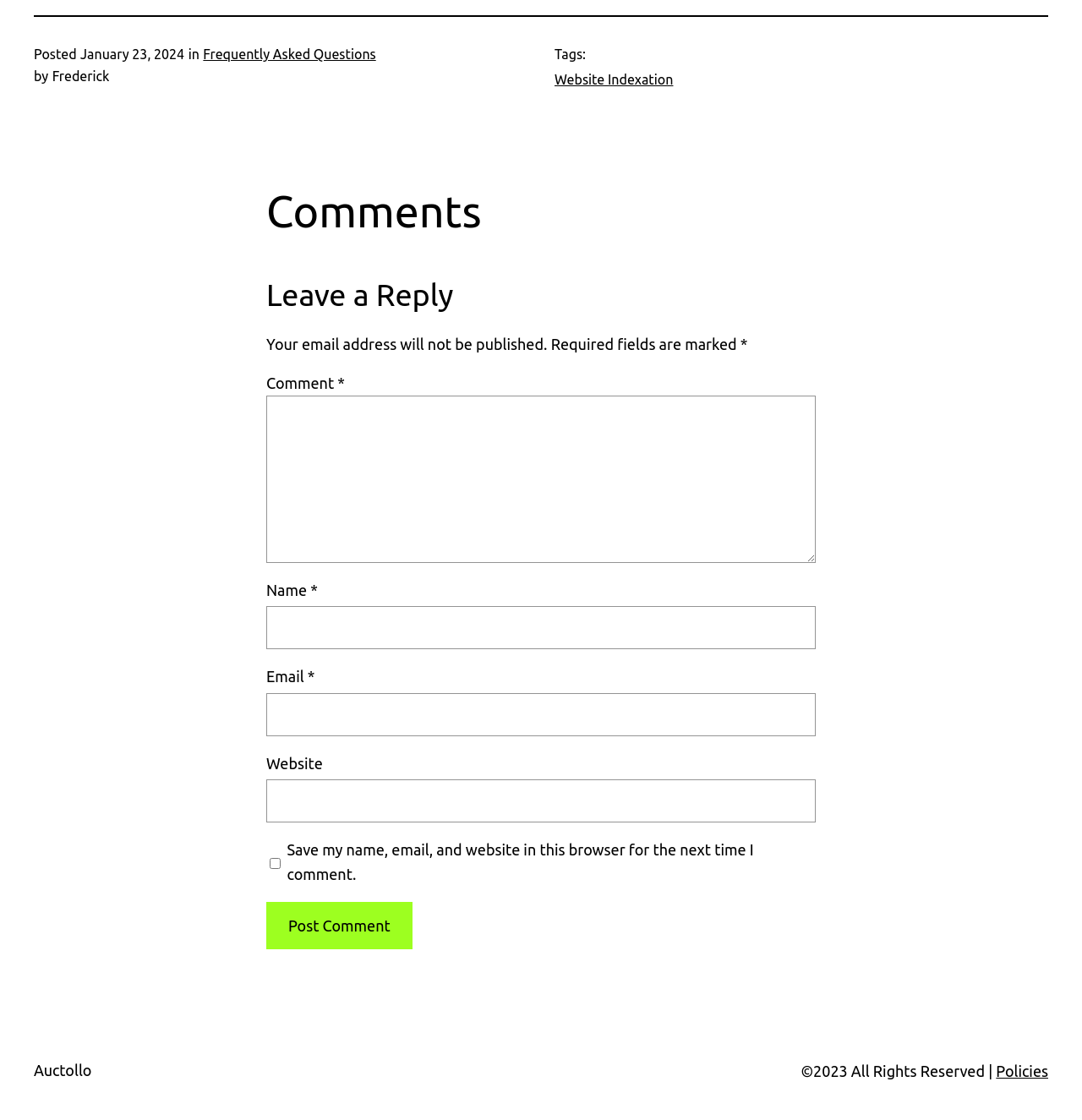Using the description "Website Indexation", locate and provide the bounding box of the UI element.

[0.512, 0.064, 0.622, 0.078]